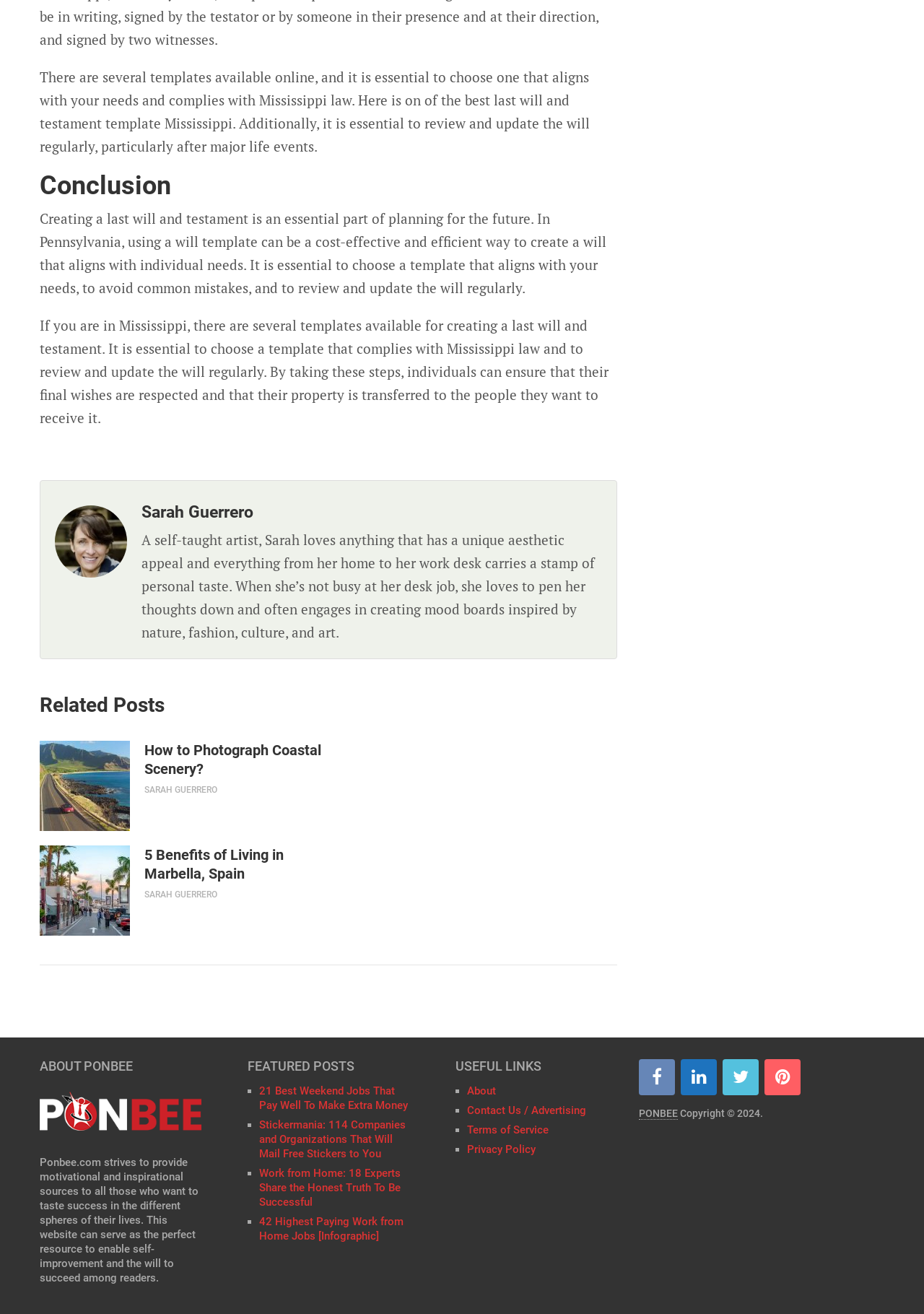Using the provided description info@a-1webdesign.com, find the bounding box coordinates for the UI element. Provide the coordinates in (top-left x, top-left y, bottom-right x, bottom-right y) format, ensuring all values are between 0 and 1.

None